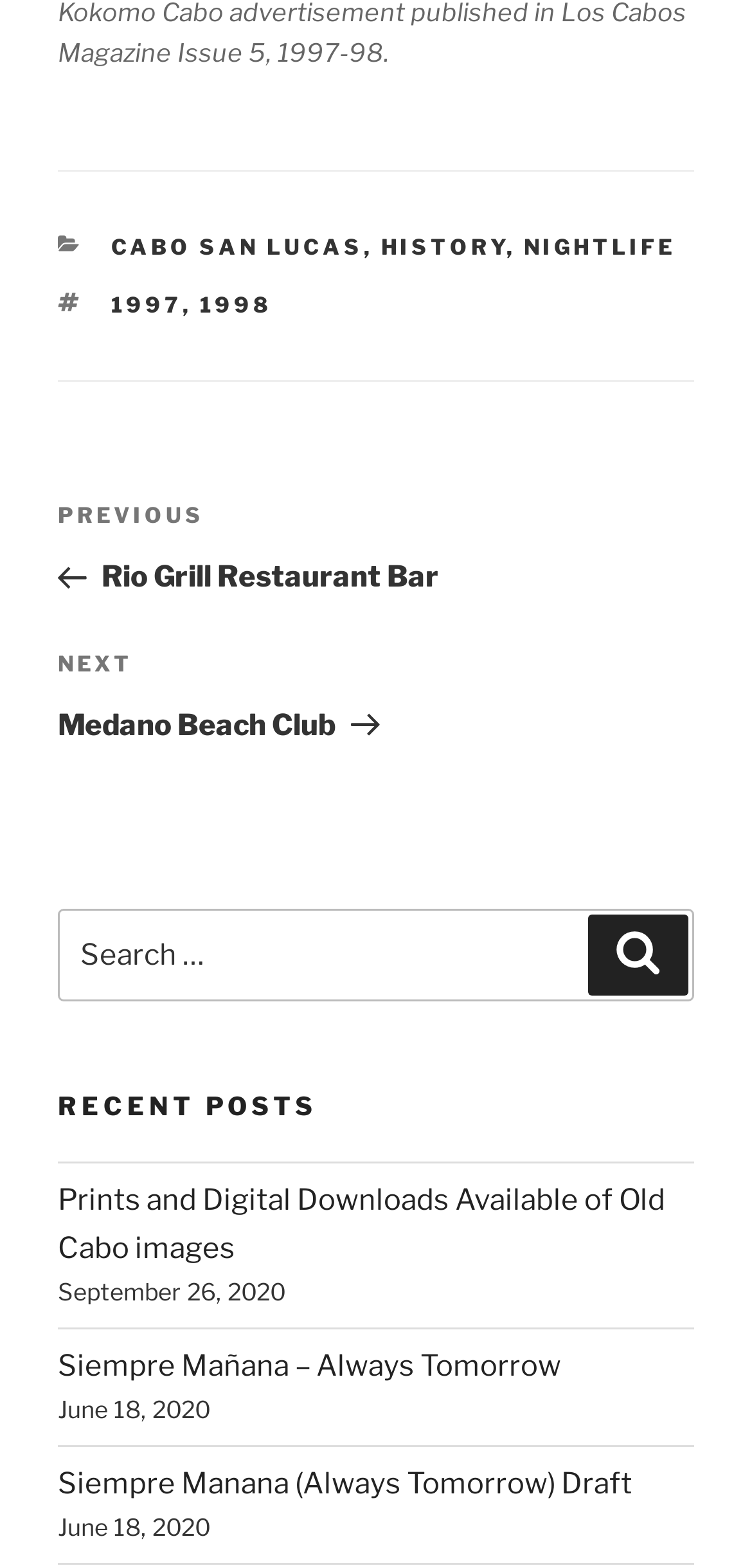What is the title of the recent posts section?
Using the information from the image, answer the question thoroughly.

The heading 'RECENT POSTS' is located above a list of links, which implies that this section is dedicated to showcasing recent posts on the website.